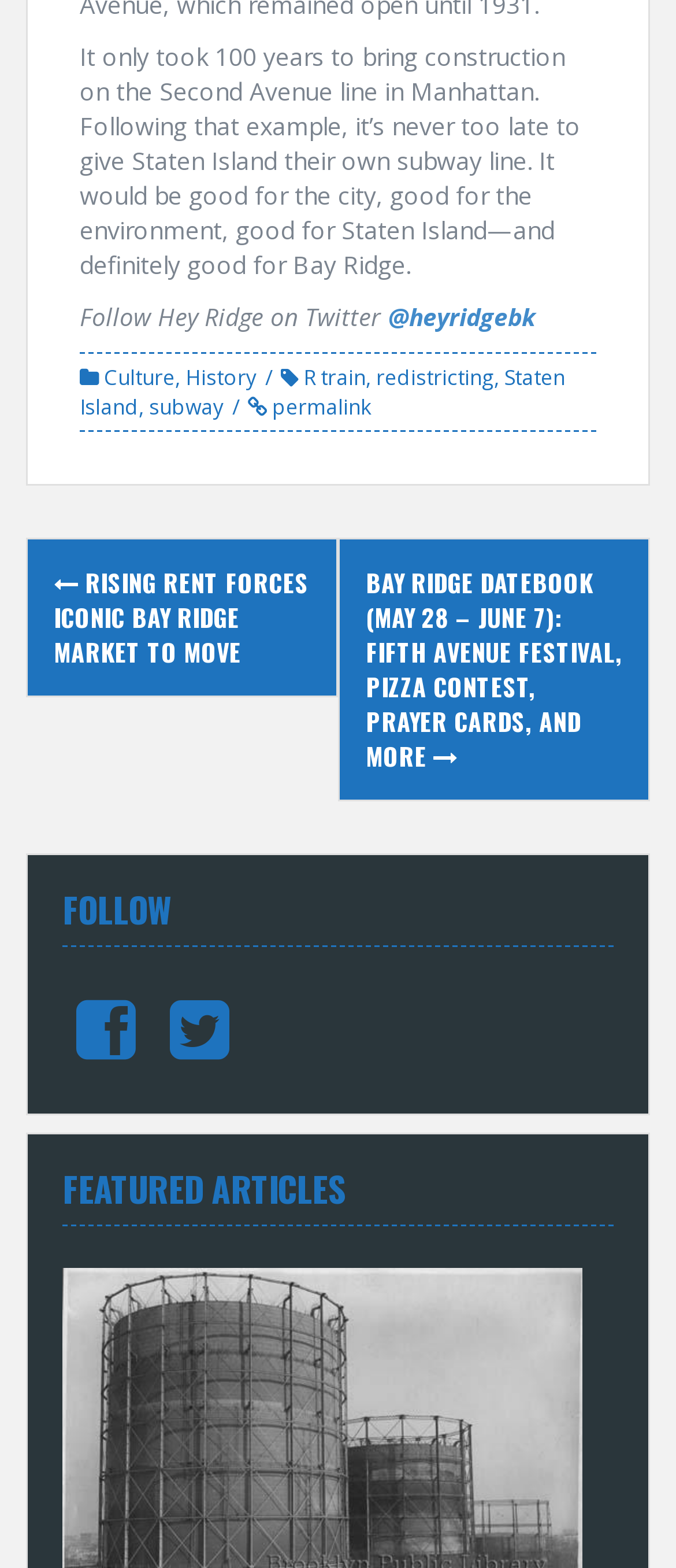Pinpoint the bounding box coordinates for the area that should be clicked to perform the following instruction: "Go to Facebook".

[0.113, 0.656, 0.2, 0.677]